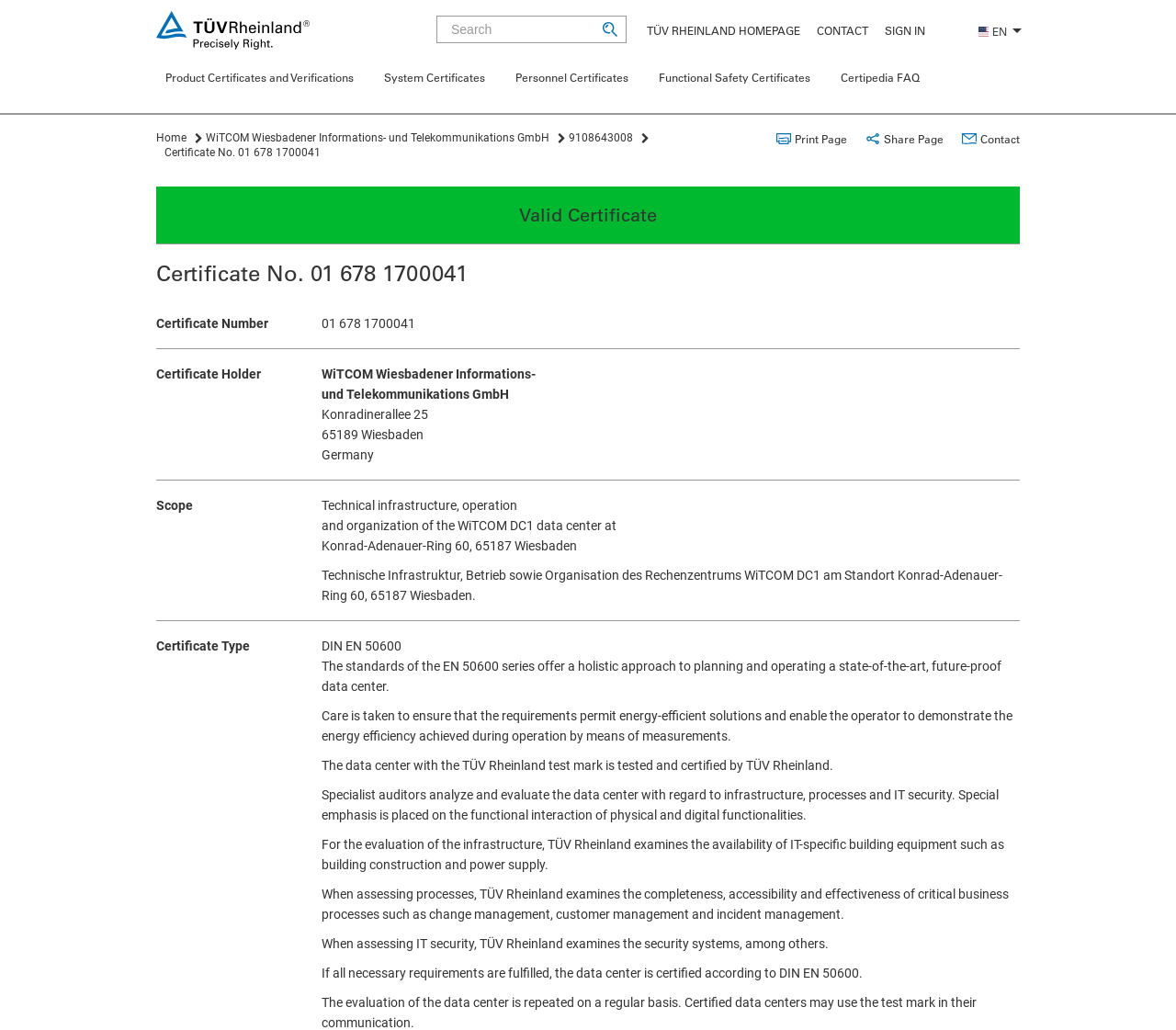Find the bounding box coordinates of the clickable area that will achieve the following instruction: "Search for certificates".

[0.371, 0.015, 0.533, 0.042]